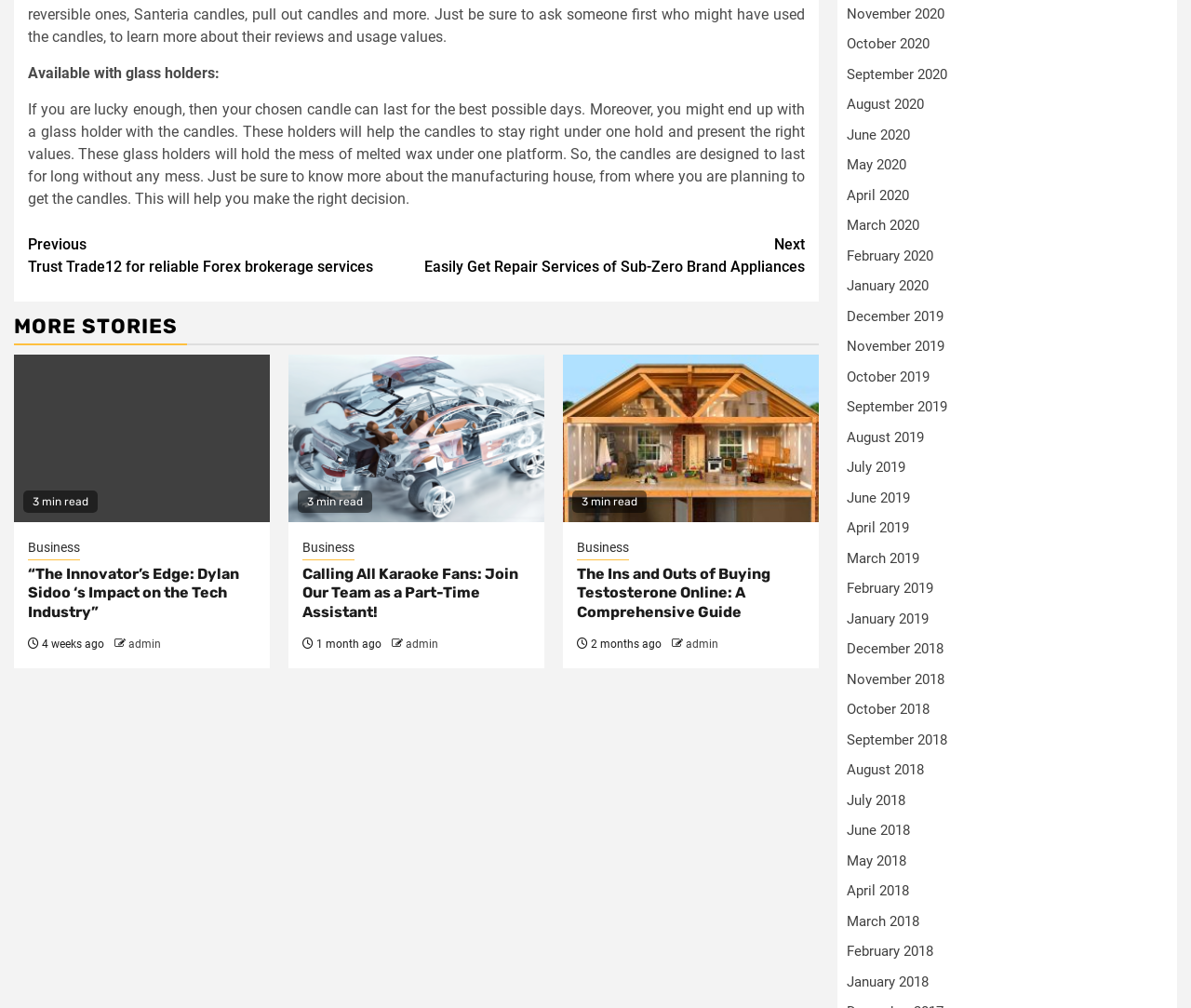How many minutes does it take to read the second article?
Please give a well-detailed answer to the question.

The second article has a StaticText '3 min read' below its heading, indicating that it takes 3 minutes to read the article.